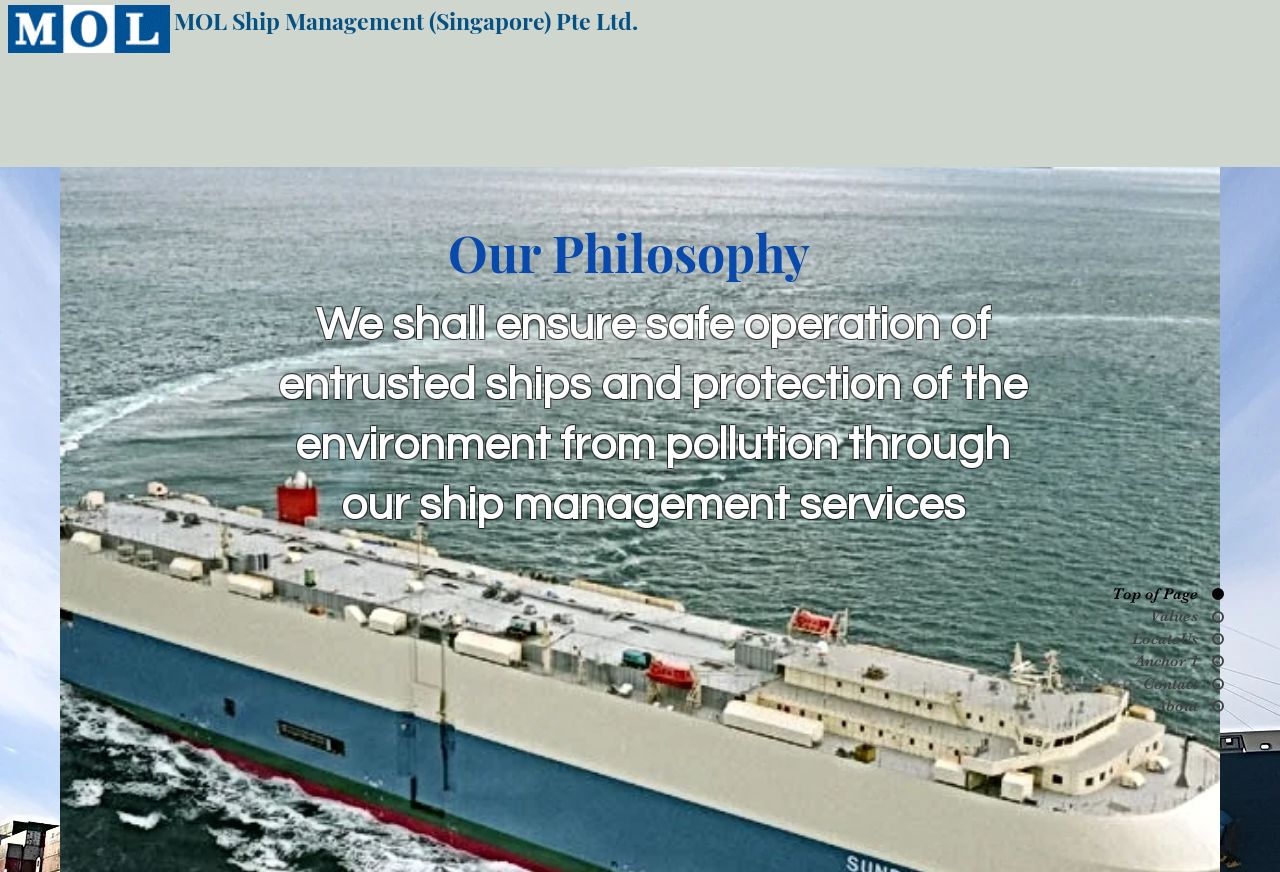Generate a thorough description of the webpage.

The webpage is about MOL Ship Management (Singapore) Pte Ltd, a ship management company. At the top left corner, there is a logo picture. Next to the logo, the company name "MOL Ship Management (Singapore) Pte Ltd" is displayed as a heading and a link. 

Below the company name, there is a link "We Are Hiring >>>>>>" that takes up a significant portion of the top section. To the right of this link, there is a navigation menu labeled "Site" that contains links to various pages, including "HOME", "ABOUT", "POLICY", "CSR", "CONTACT", and "Jobs". 

In the middle section of the page, there is a heading "Our Philosophy" followed by a longer heading that describes the company's mission to ensure safe operation of ships and protection of the environment. 

At the bottom right corner, there is another navigation menu labeled "Page" that contains links to different sections of the page, including "Top of Page", "Values", "LocateUs", "Anchor 1", "Contact", and "About". Each of these links has a corresponding image next to it.